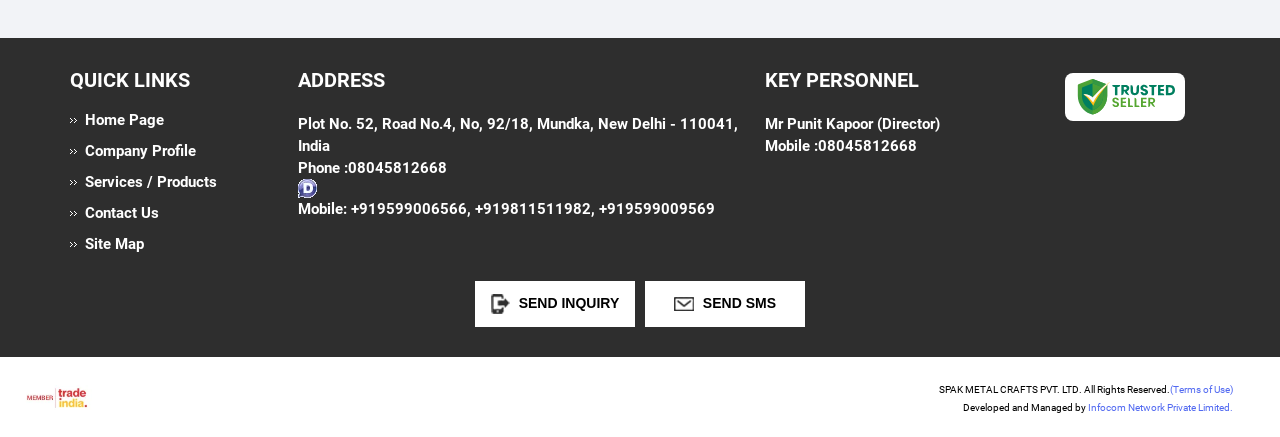Give a one-word or phrase response to the following question: What is the phone number of the company?

08045812668